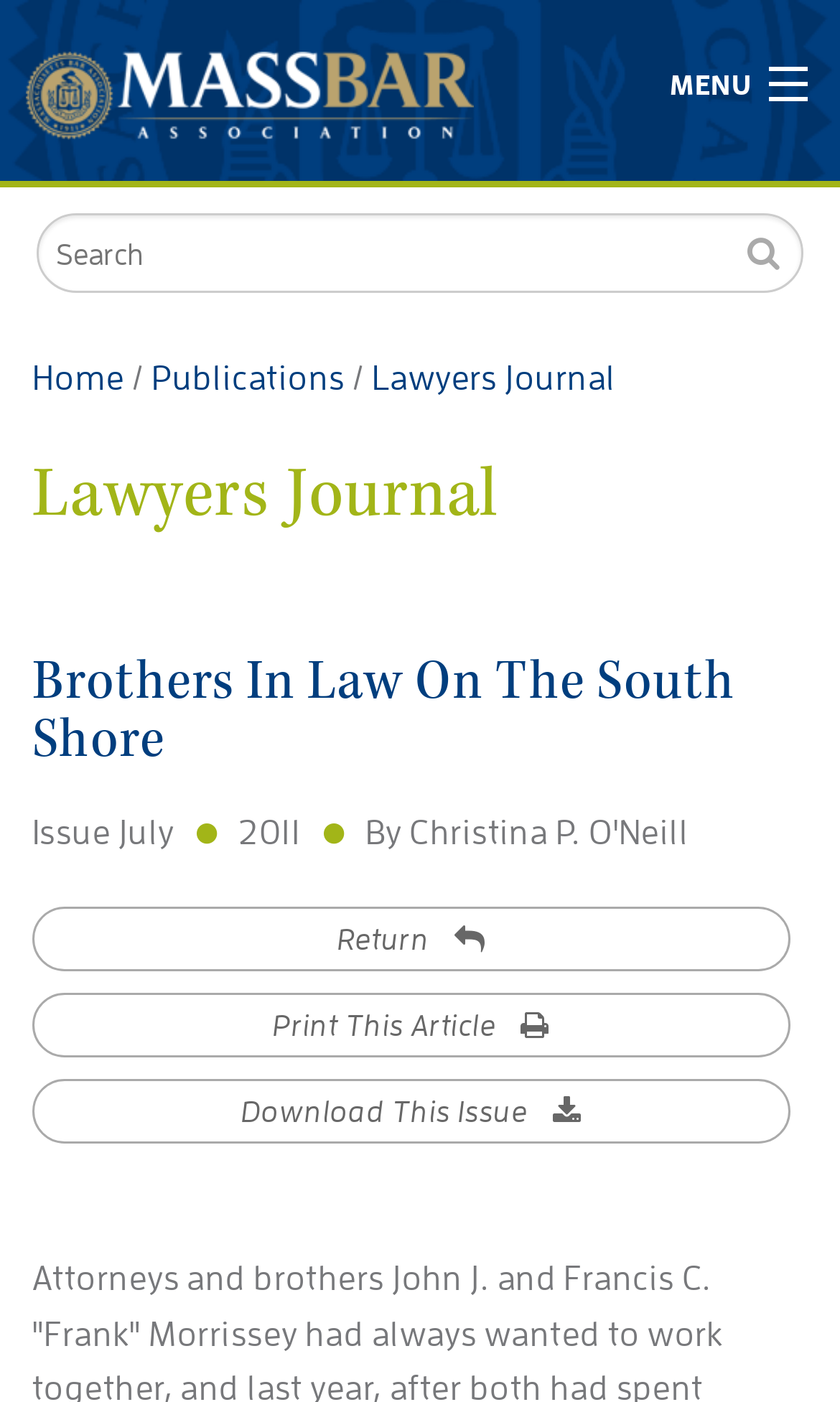Respond with a single word or phrase to the following question: What is the title of the current issue?

Lawyers Journal